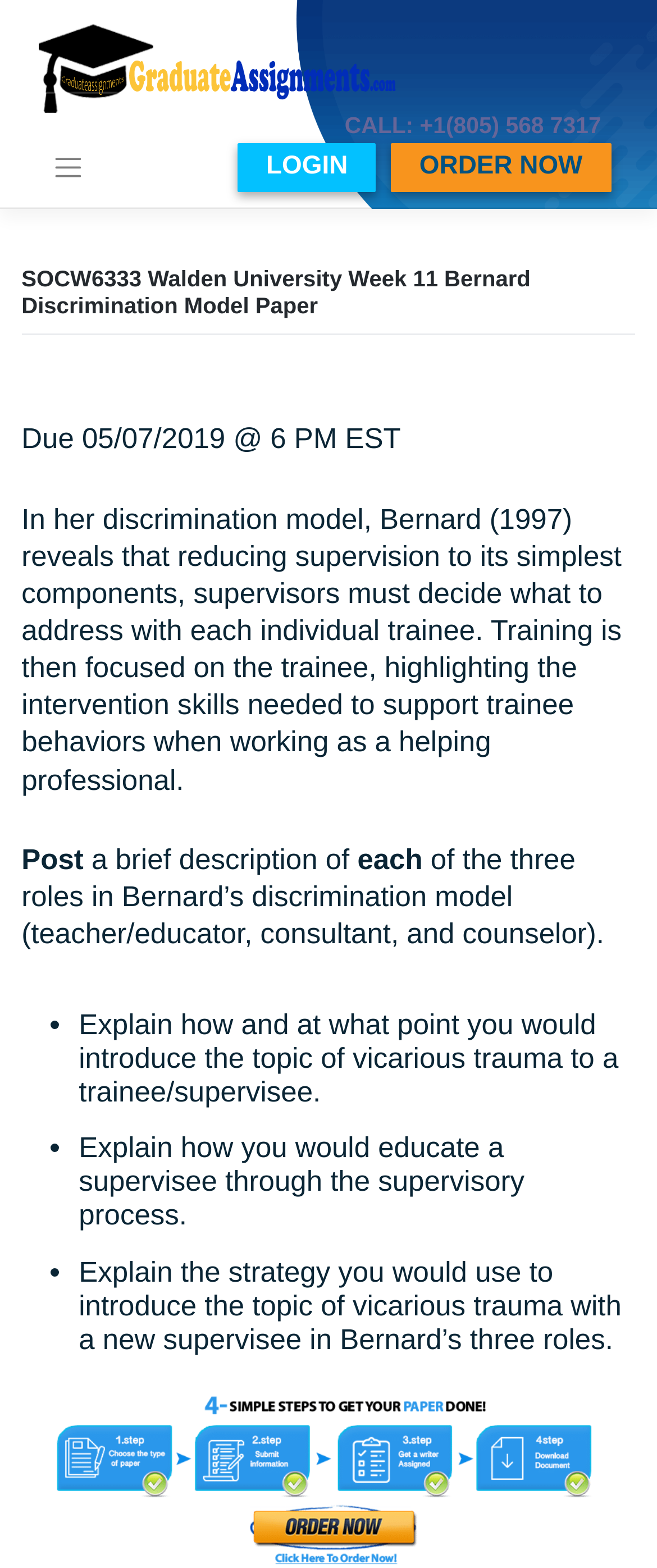Respond to the question below with a single word or phrase:
What is the login status of the user?

Not logged in